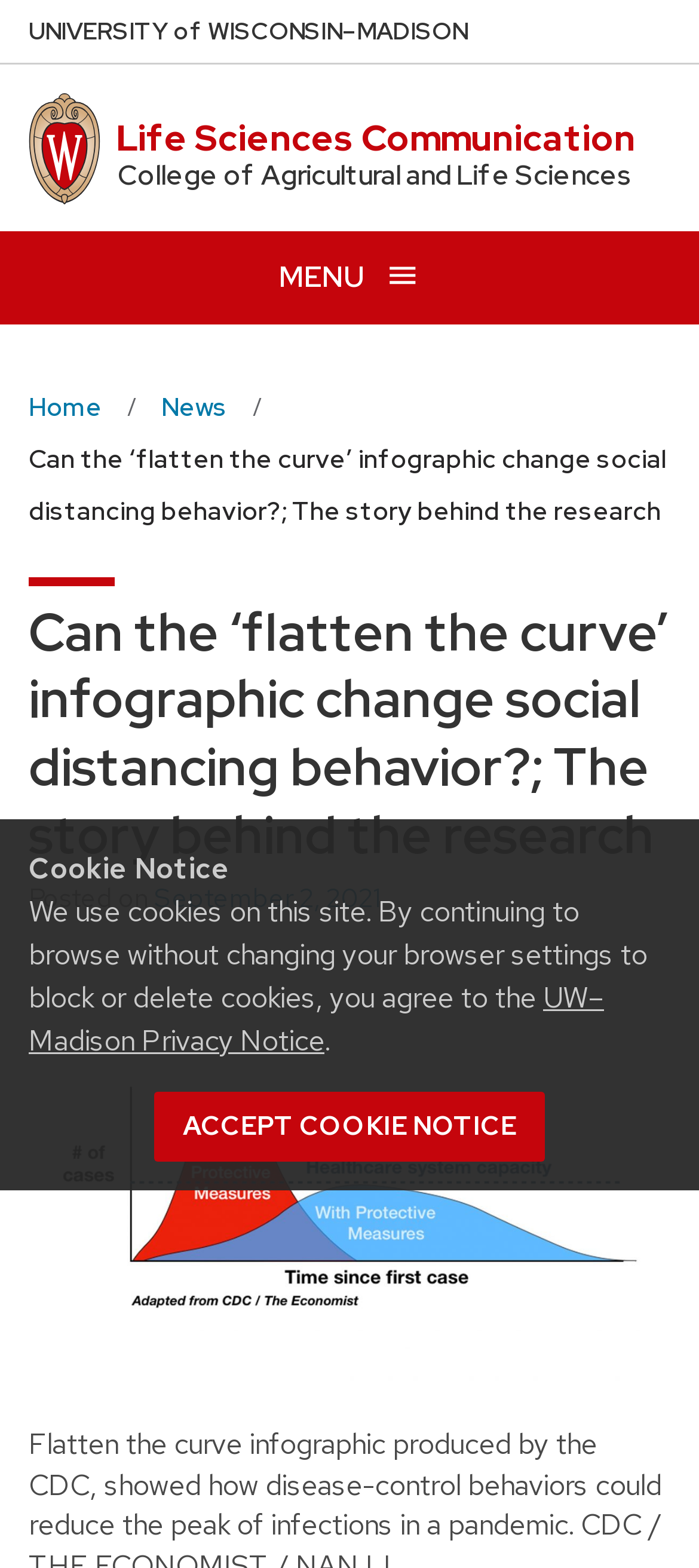Please specify the bounding box coordinates for the clickable region that will help you carry out the instruction: "Click the University of Wisconsin Madison home page link".

[0.041, 0.0, 0.669, 0.04]